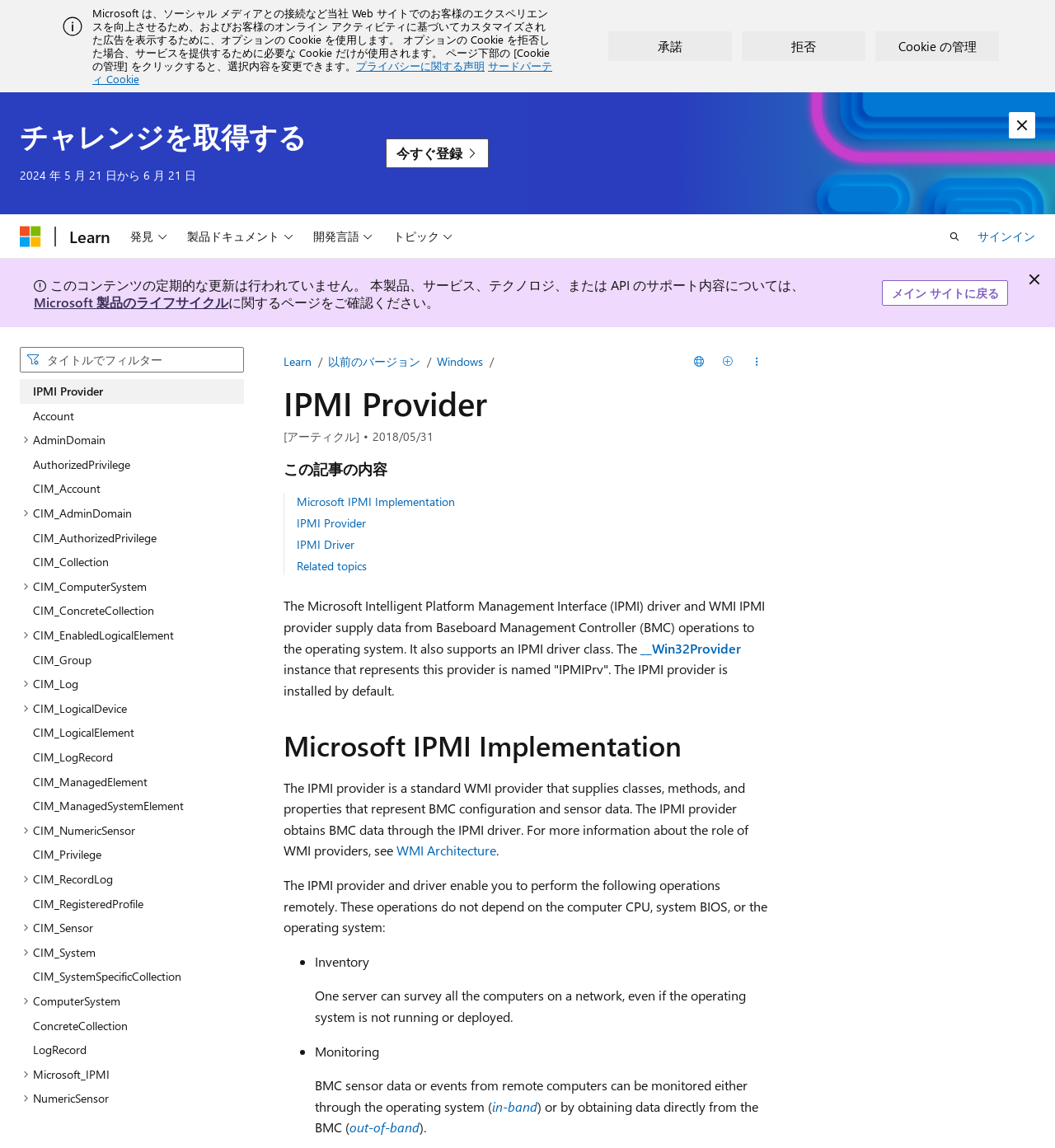Please reply to the following question using a single word or phrase: 
What is the date of the article review?

2018/05/31